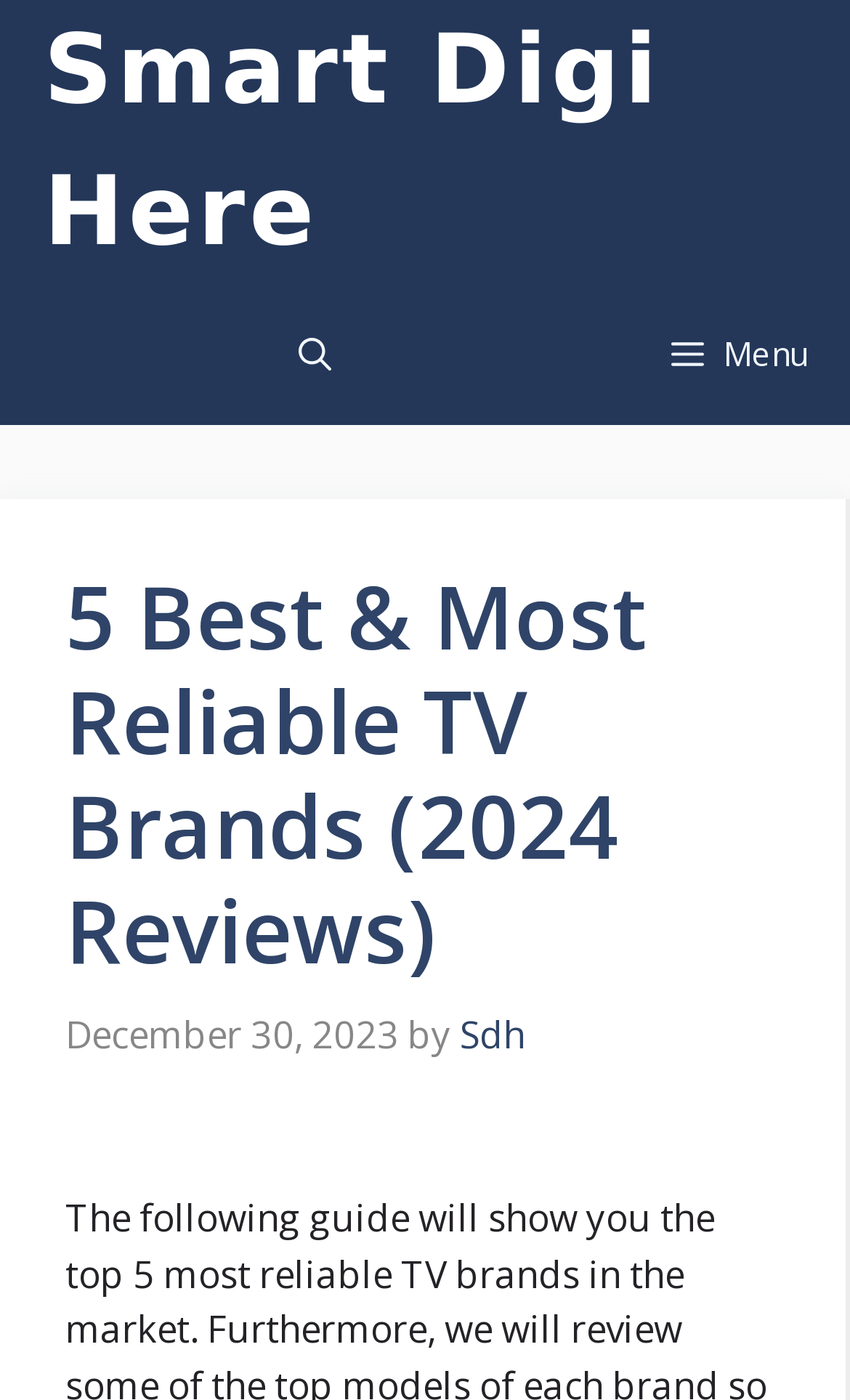What is the function of the button at the top right?
Answer the question based on the image using a single word or a brief phrase.

Menu